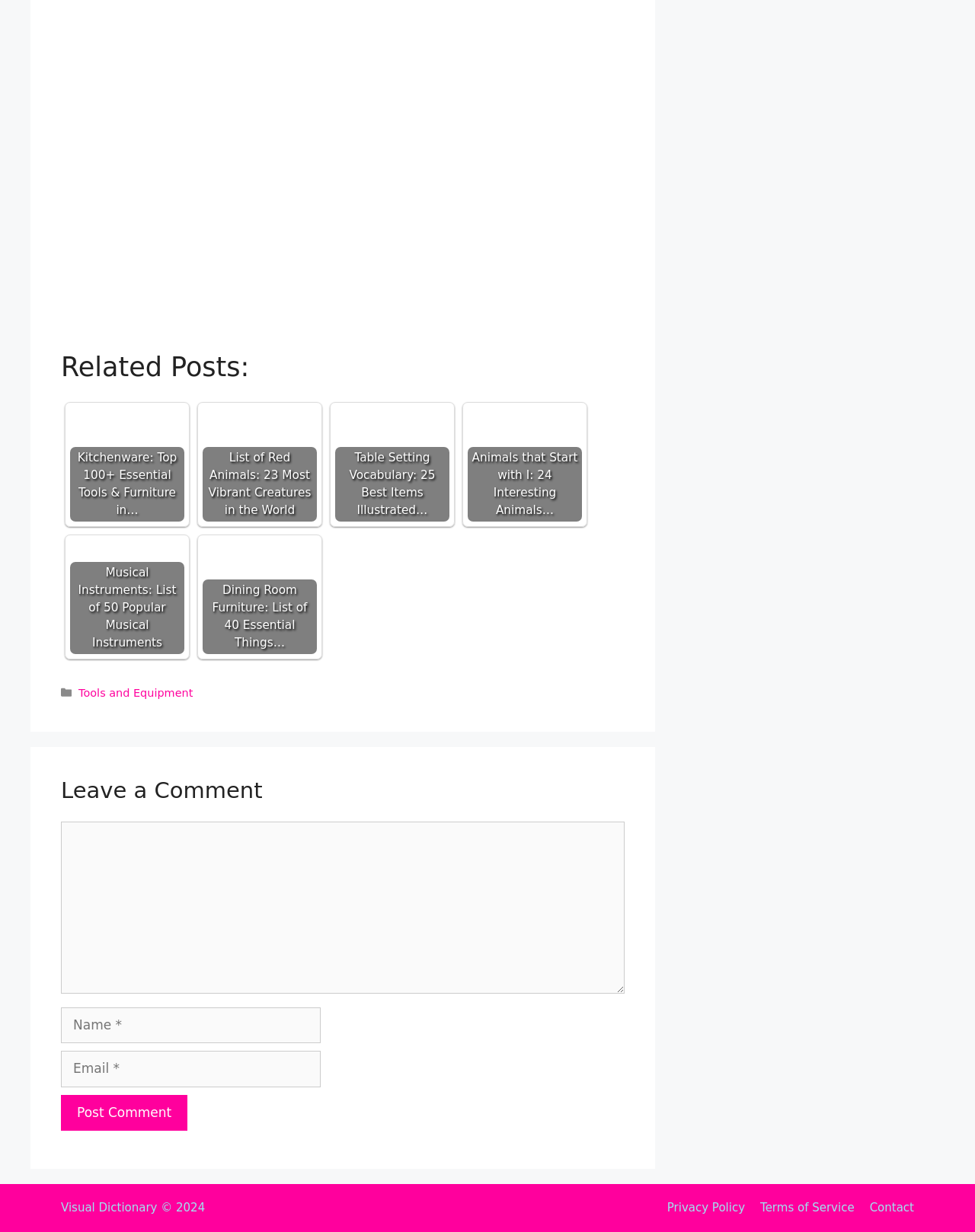Refer to the image and provide an in-depth answer to the question:
What is the copyright year of the Visual Dictionary?

The static text at the bottom of the page reads 'Visual Dictionary © 2024', indicating that the copyright year is 2024.